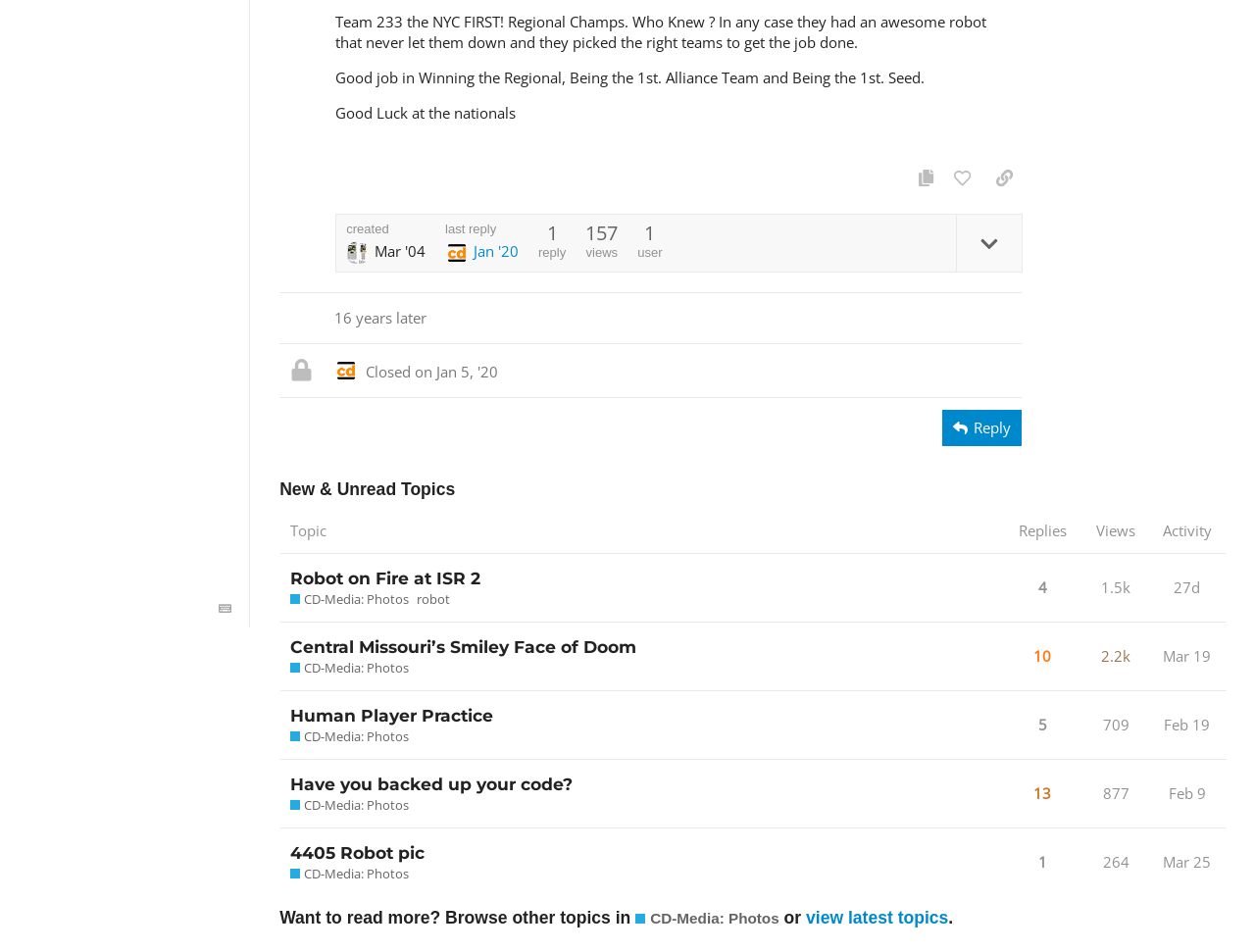Locate the bounding box of the UI element described in the following text: "Human Player Practice".

[0.231, 0.725, 0.393, 0.778]